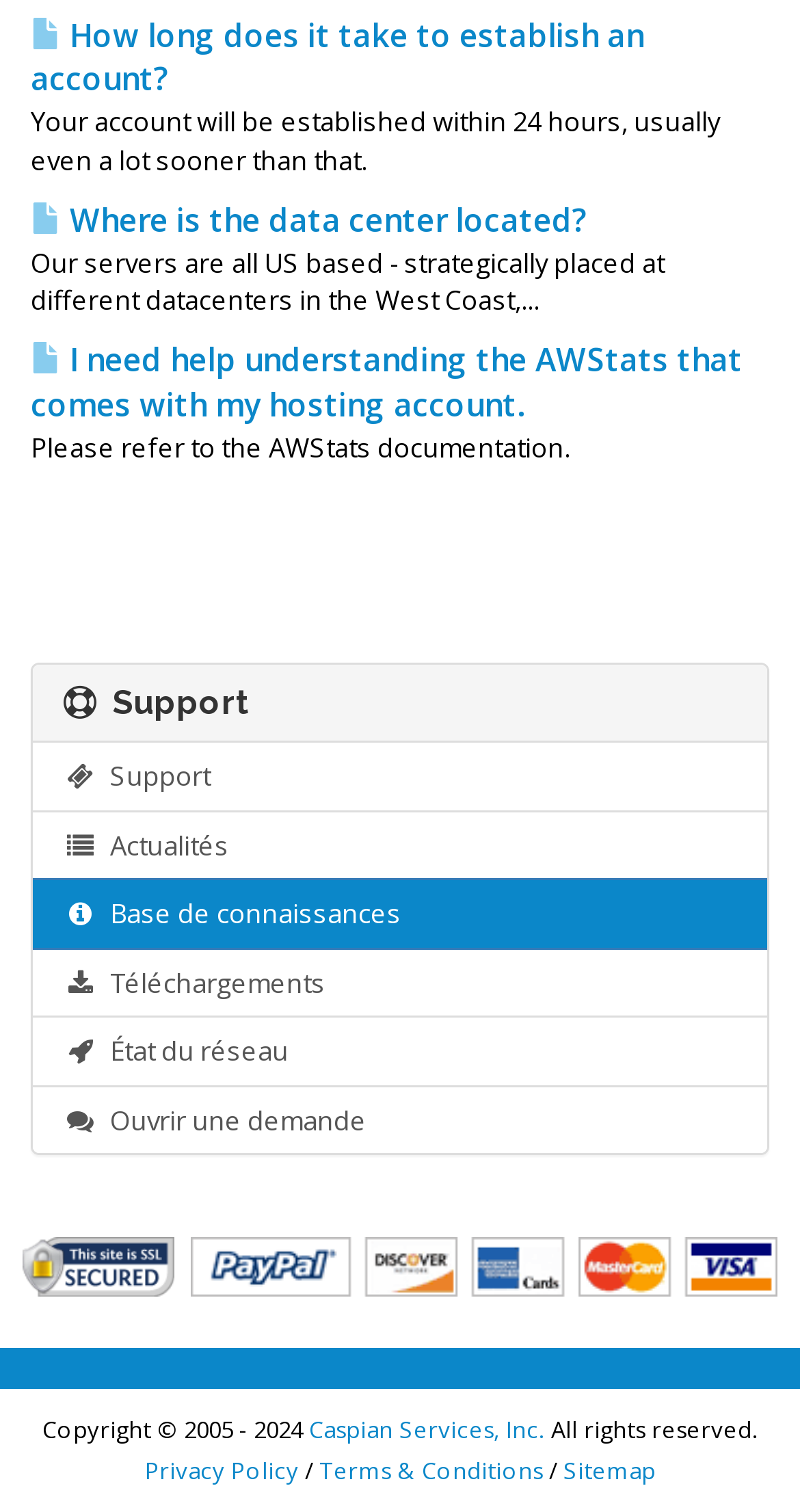Provide a short, one-word or phrase answer to the question below:
What is the copyright year range?

2005-2024